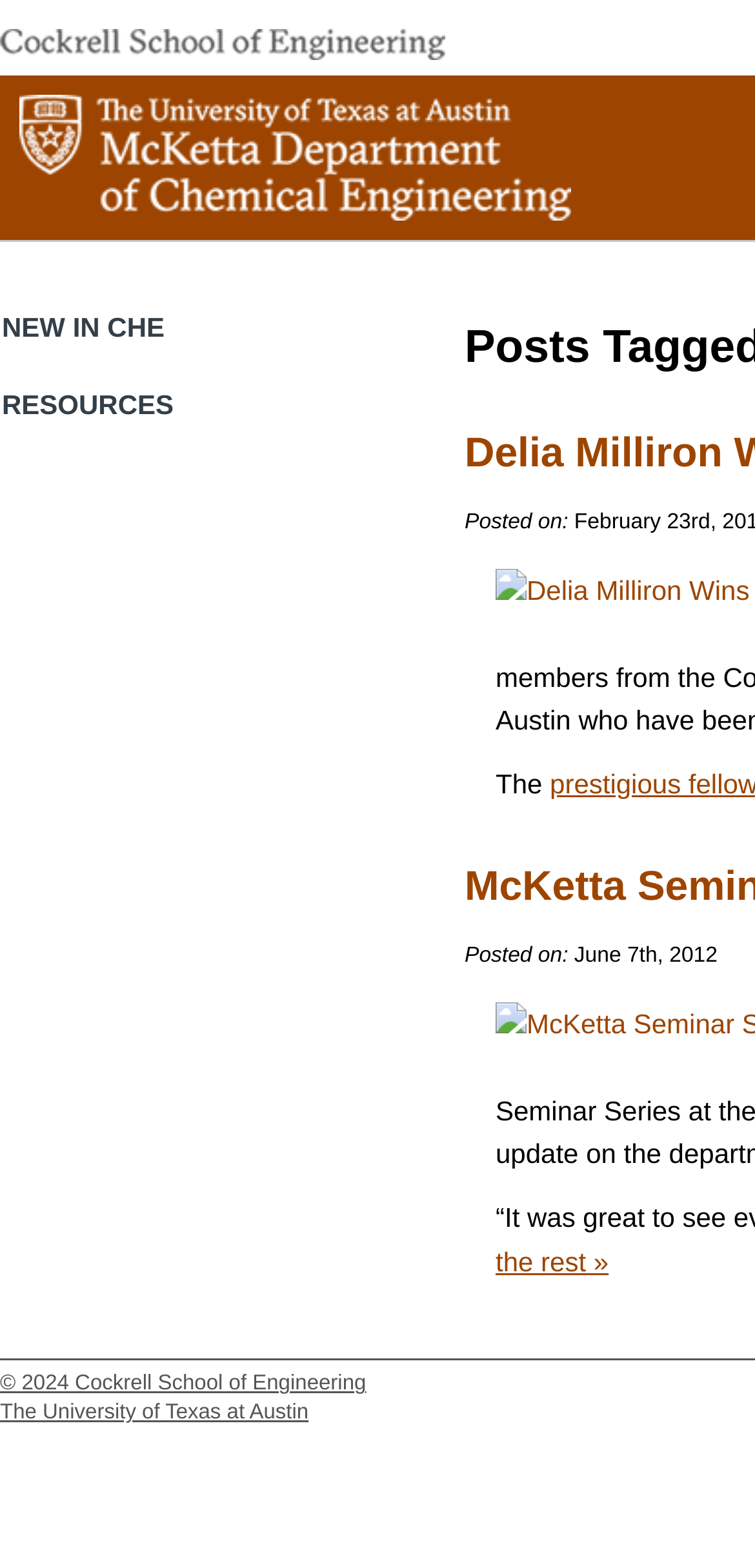Answer the following query concisely with a single word or phrase:
What is the name of the department?

McKetta Department of Chemical Engineering